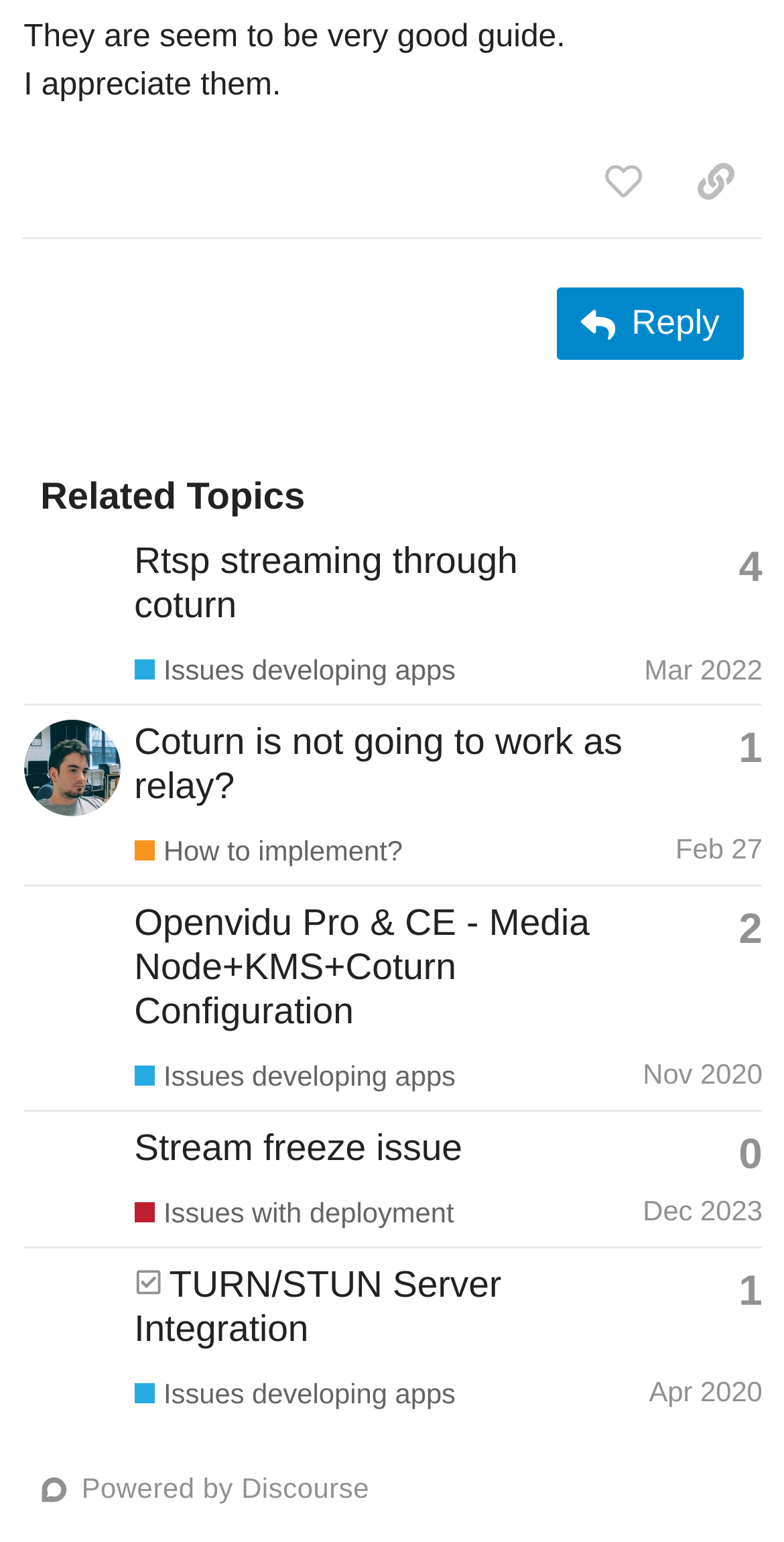Consider the image and give a detailed and elaborate answer to the question: 
What is the profile name of the user who posted the topic 'Stream freeze issue'?

I searched for the topic 'Stream freeze issue' in the 'Related Topics' section and found that it was posted by a user with the profile name 'DWARKA_PRASAD'.